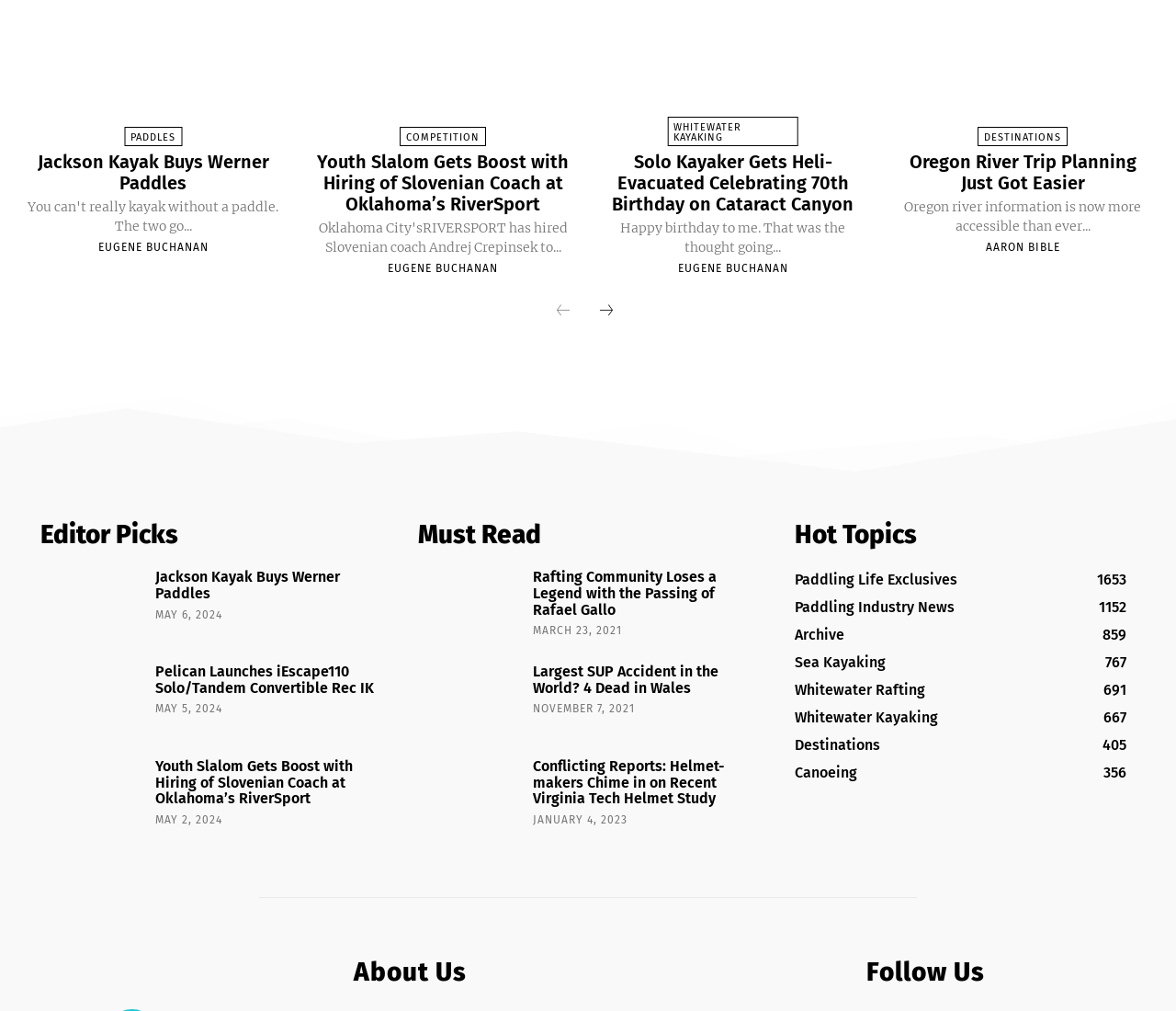What is the purpose of the 'Editor Picks' section?
Relying on the image, give a concise answer in one word or a brief phrase.

Recommended articles